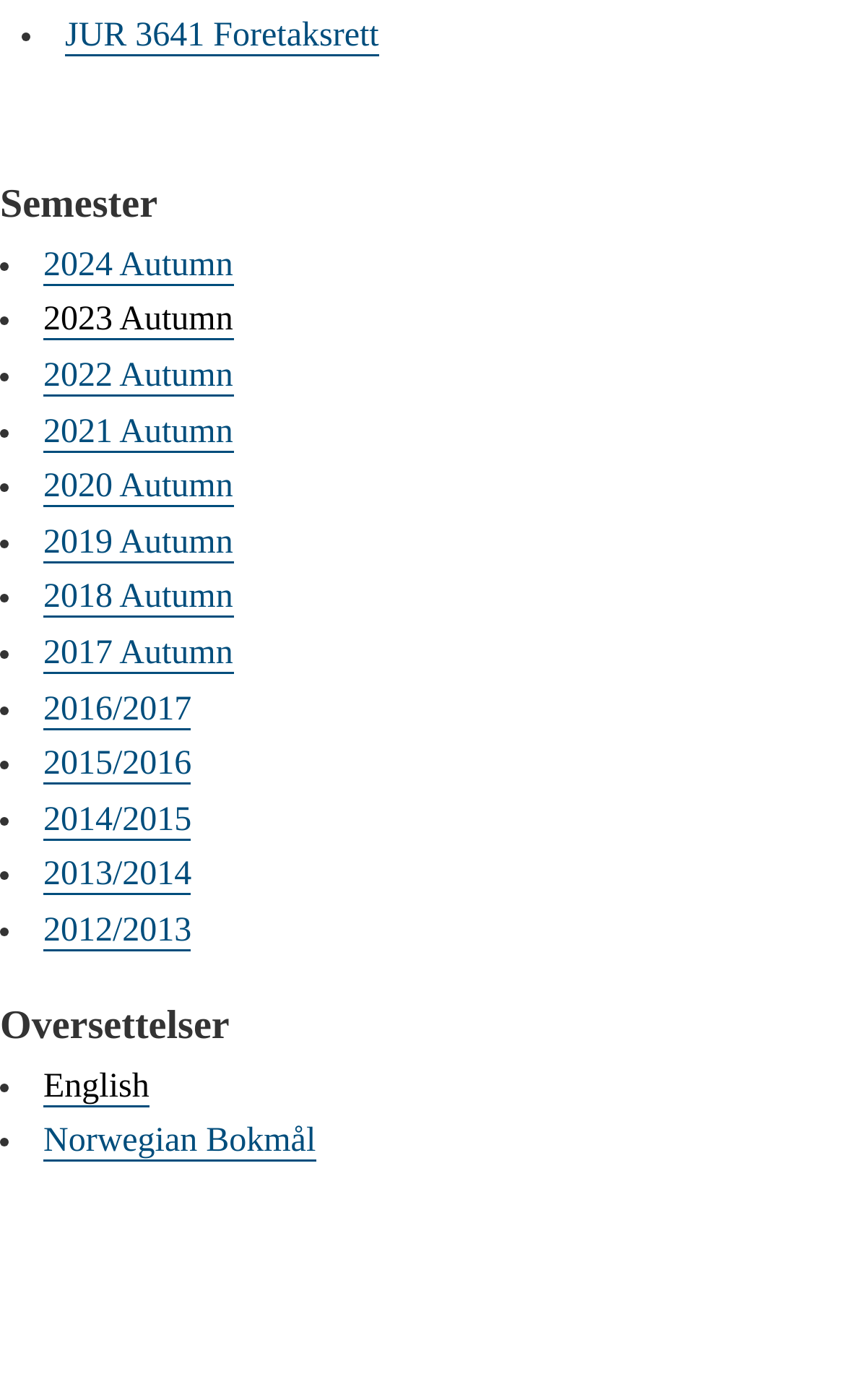Locate the bounding box coordinates of the element you need to click to accomplish the task described by this instruction: "Select the course JUR 3641 Foretaksrett".

[0.077, 0.013, 0.448, 0.041]